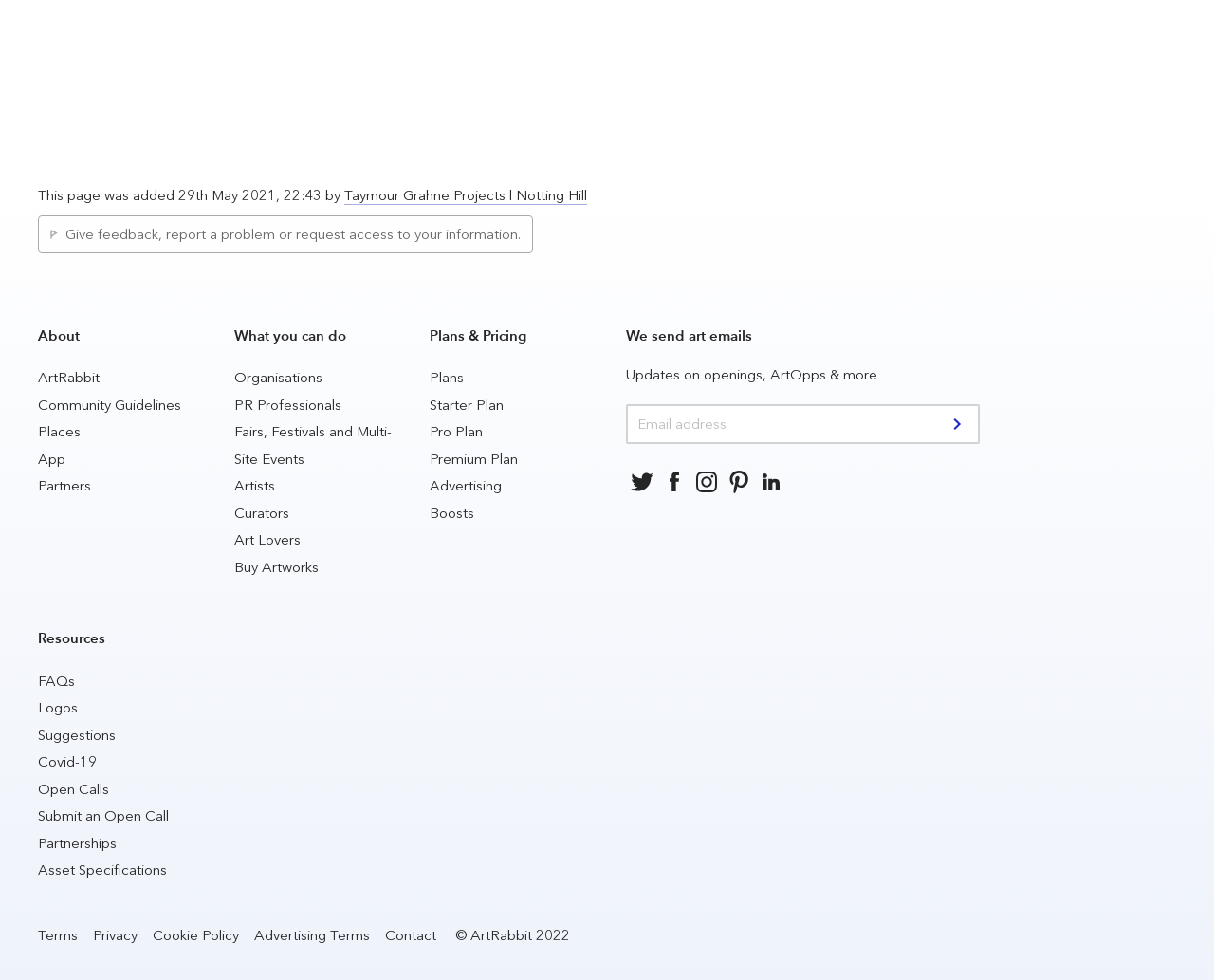Please answer the following query using a single word or phrase: 
What is the purpose of the 'About' section?

To provide information about ArtRabbit